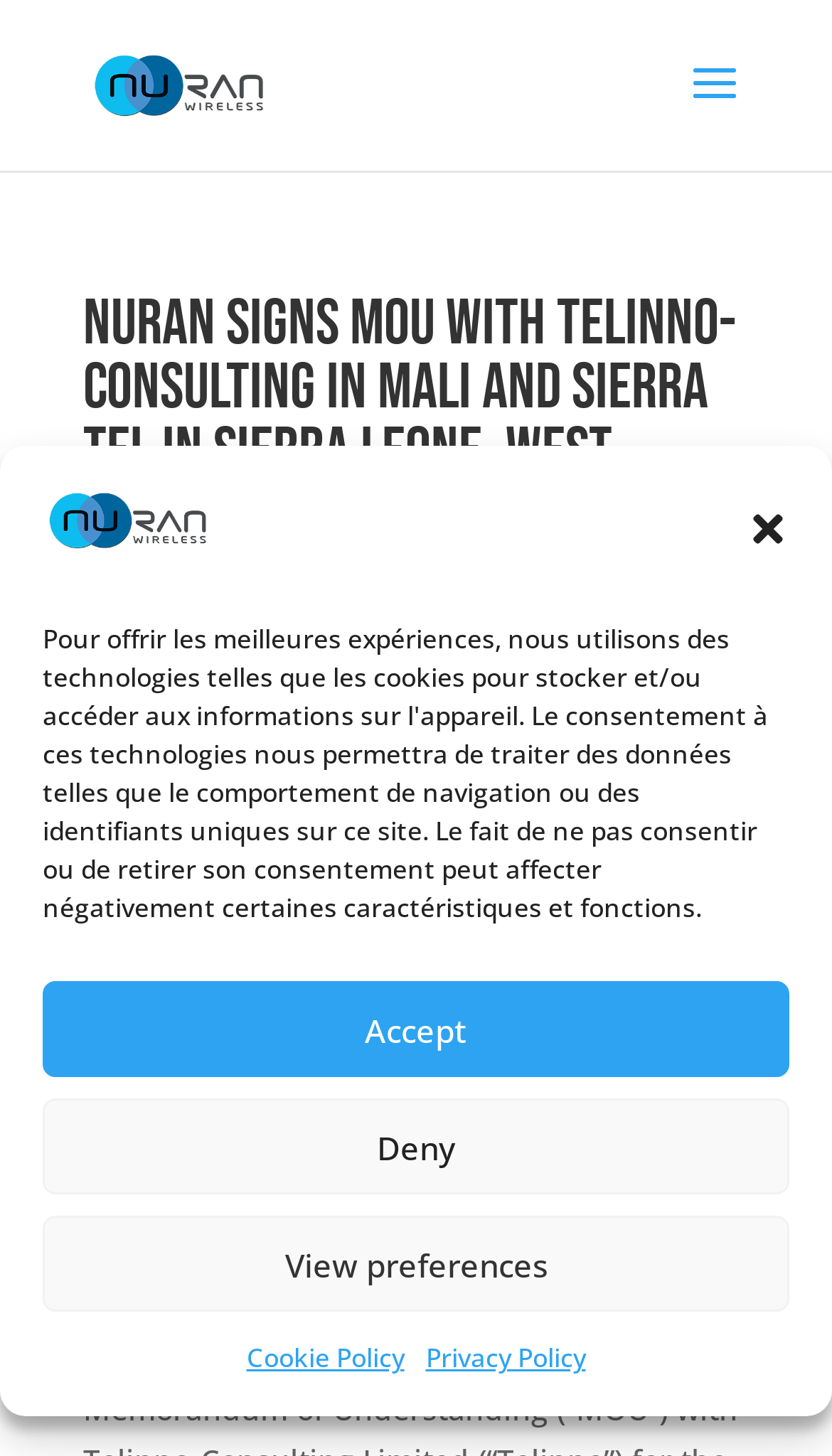Determine the bounding box coordinates for the UI element with the following description: "Investor Relations". The coordinates should be four float numbers between 0 and 1, represented as [left, top, right, bottom].

[0.338, 0.394, 0.646, 0.422]